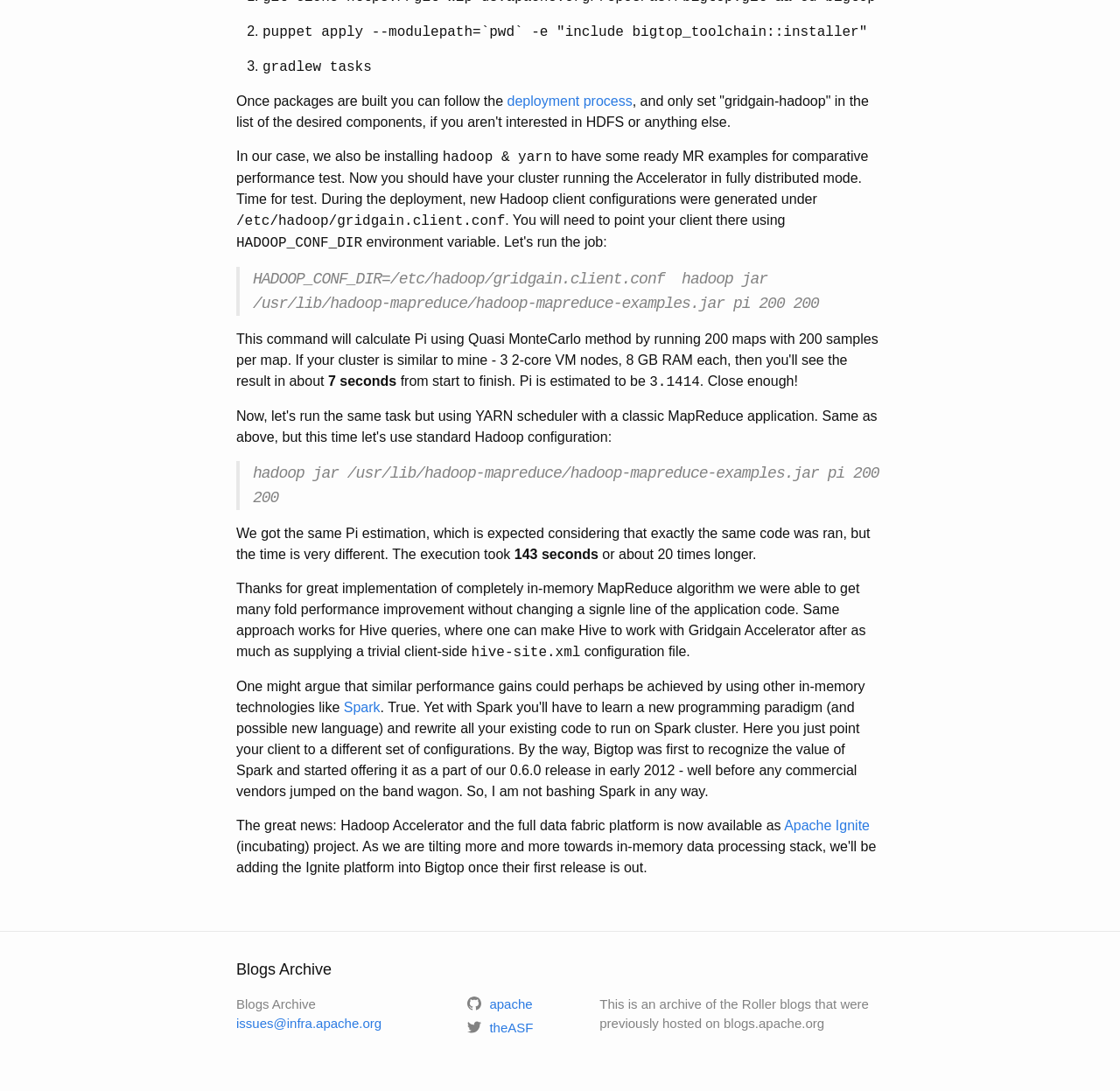Using the format (top-left x, top-left y, bottom-right x, bottom-right y), and given the element description, identify the bounding box coordinates within the screenshot: Spark

[0.307, 0.641, 0.339, 0.655]